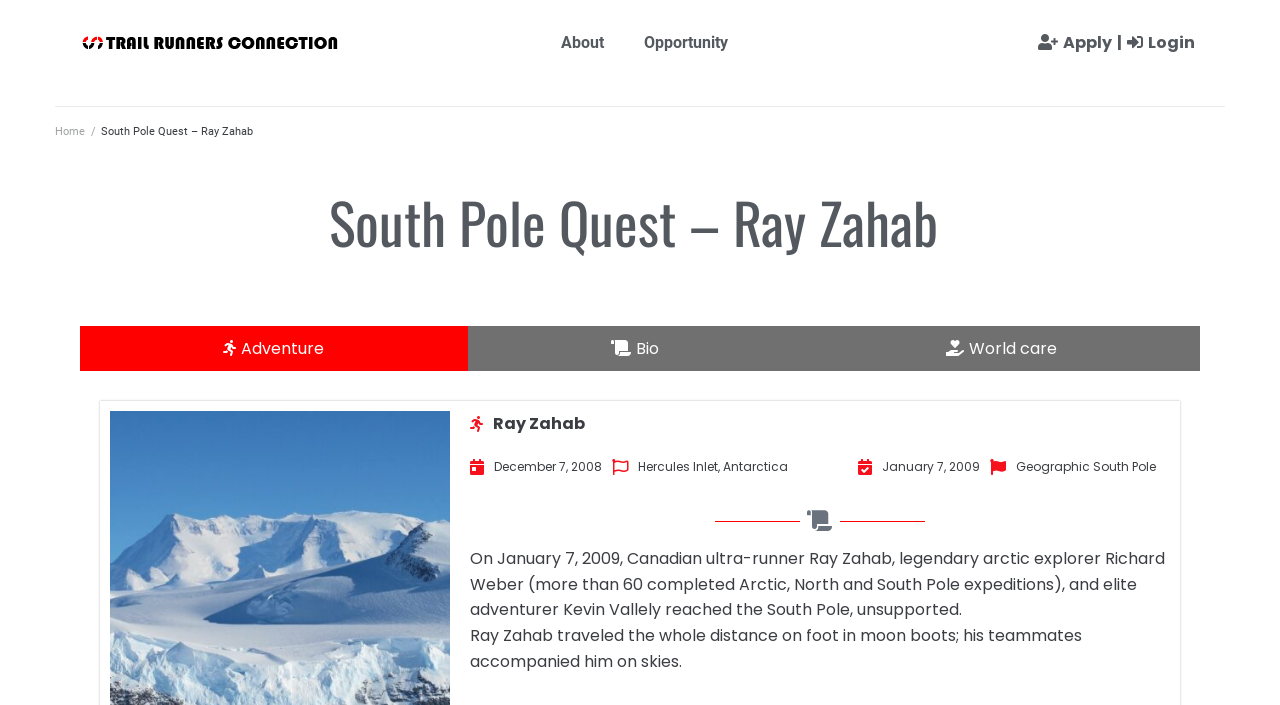Identify the bounding box coordinates for the region of the element that should be clicked to carry out the instruction: "Click on the Login link". The bounding box coordinates should be four float numbers between 0 and 1, i.e., [left, top, right, bottom].

[0.88, 0.043, 0.934, 0.079]